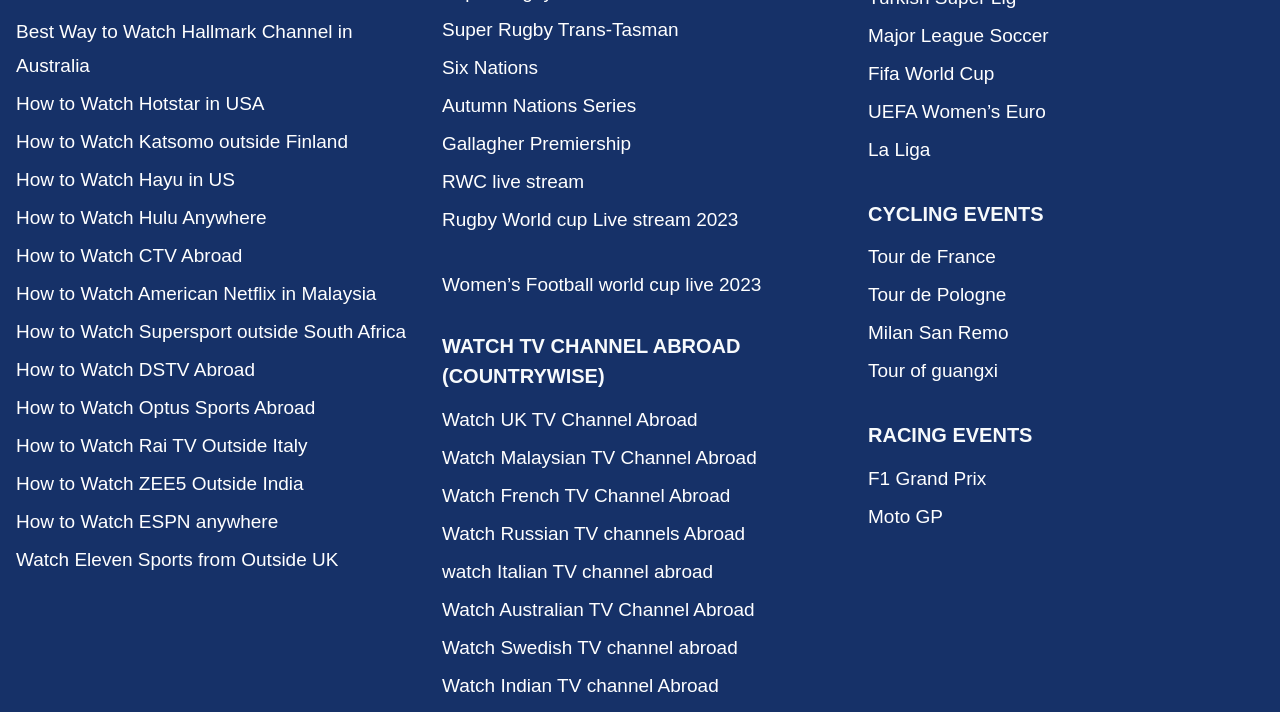Identify the bounding box coordinates of the clickable region necessary to fulfill the following instruction: "Click on 'Watch UK TV Channel Abroad'". The bounding box coordinates should be four float numbers between 0 and 1, i.e., [left, top, right, bottom].

[0.345, 0.563, 0.655, 0.616]